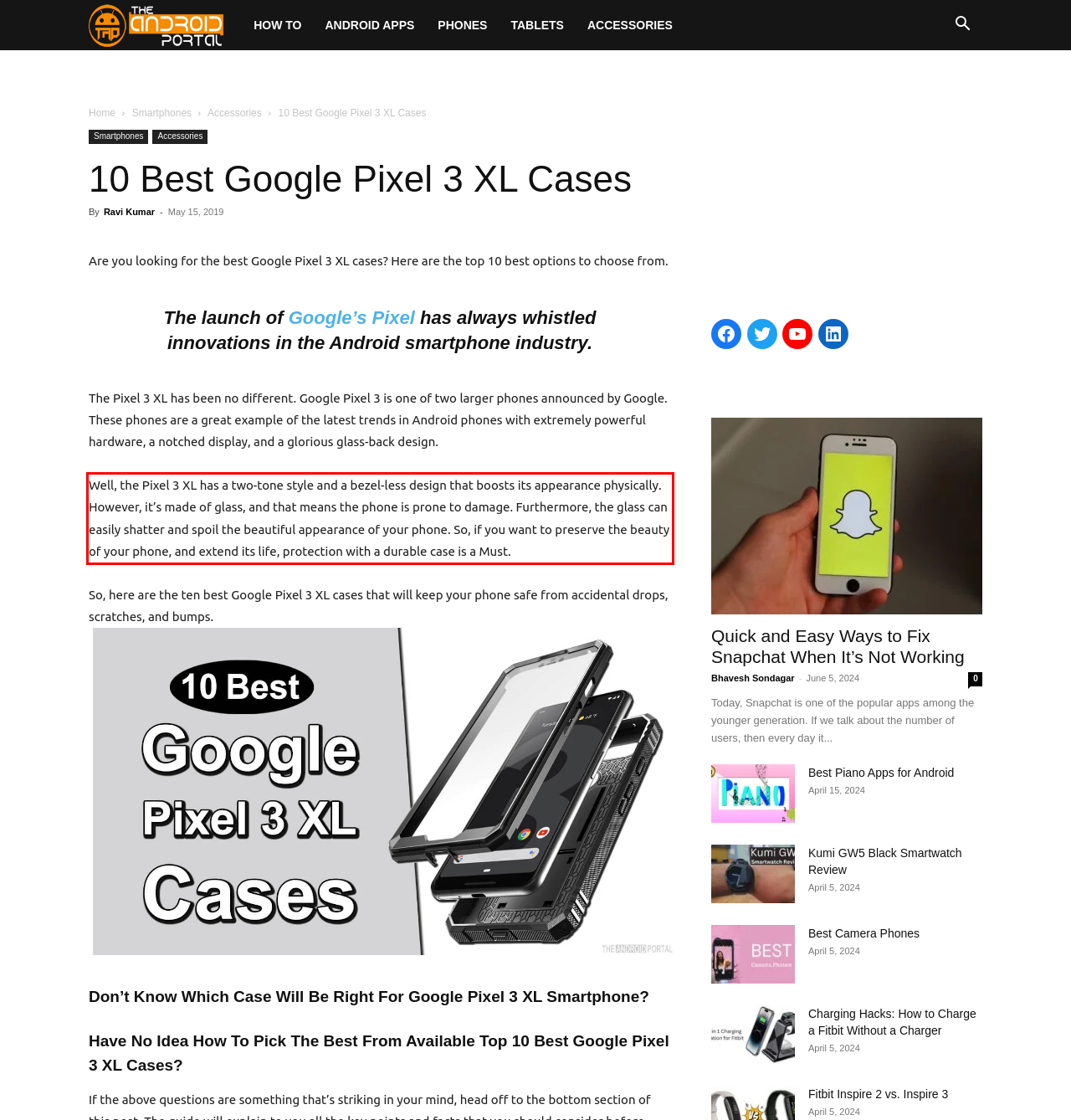Please examine the webpage screenshot containing a red bounding box and use OCR to recognize and output the text inside the red bounding box.

Well, the Pixel 3 XL has a two-tone style and a bezel-less design that boosts its appearance physically. However, it’s made of glass, and that means the phone is prone to damage. Furthermore, the glass can easily shatter and spoil the beautiful appearance of your phone. So, if you want to preserve the beauty of your phone, and extend its life, protection with a durable case is a Must.